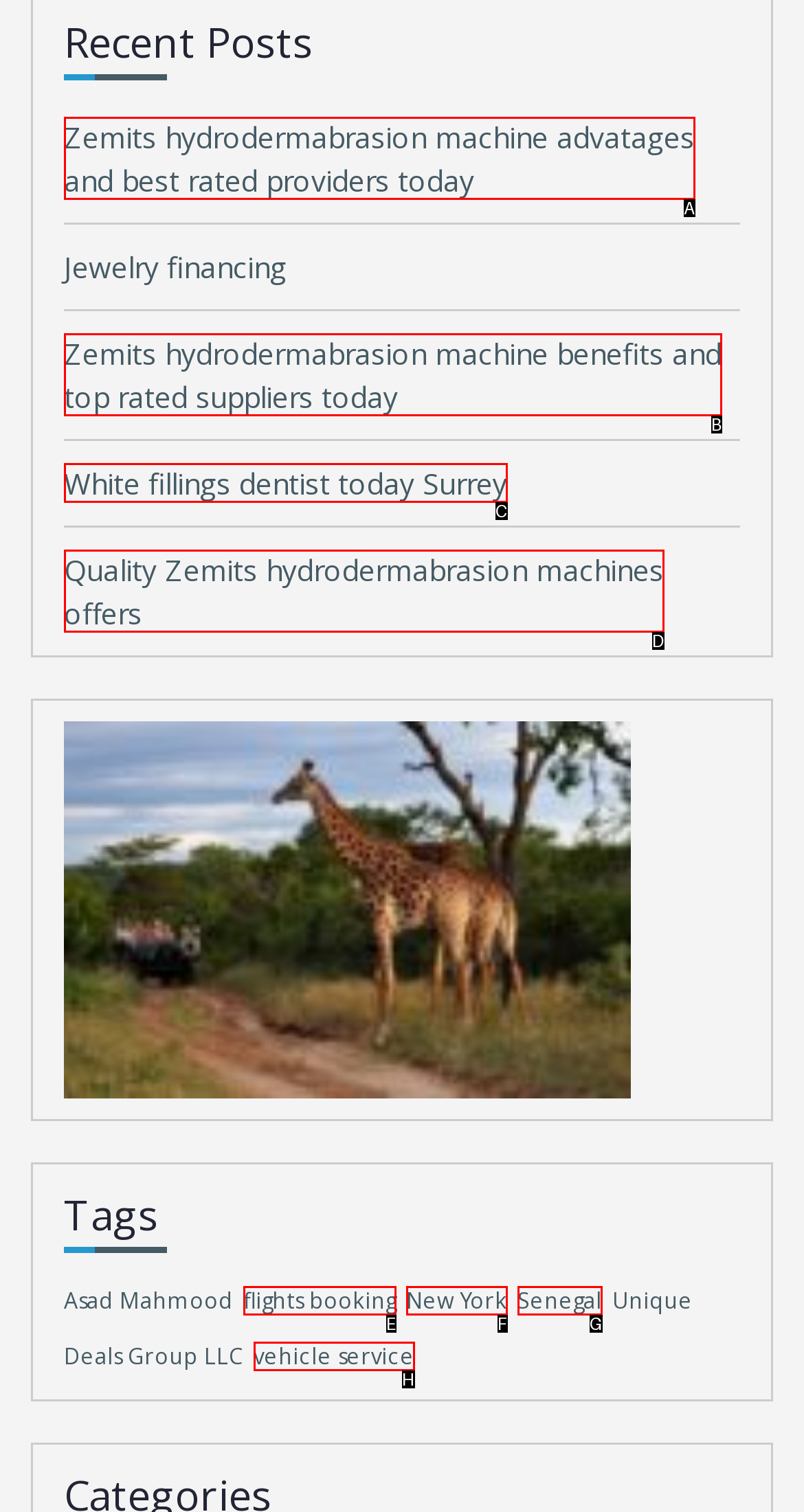Match the description: Senegal to one of the options shown. Reply with the letter of the best match.

G